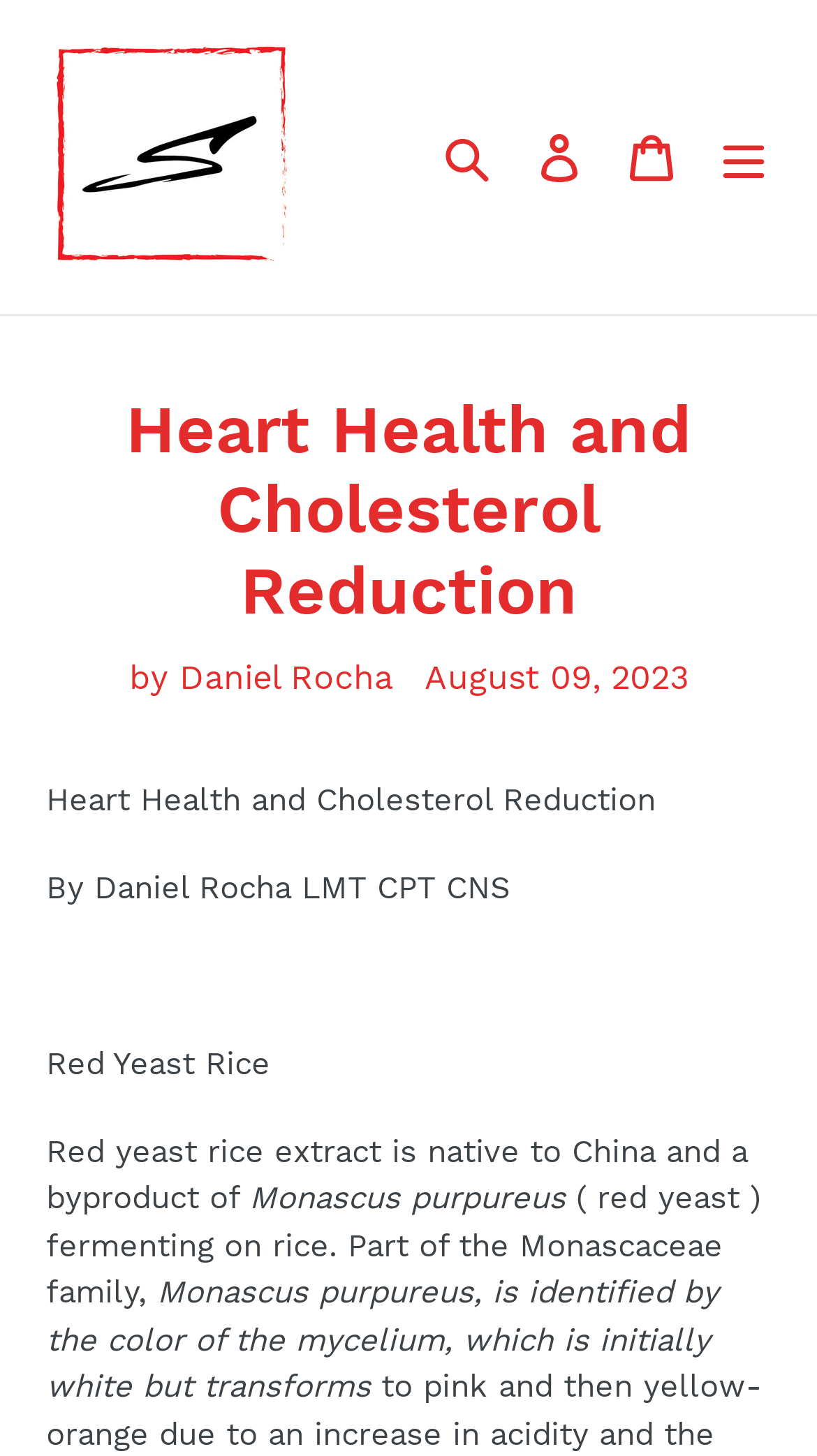Please determine the headline of the webpage and provide its content.

Heart Health and Cholesterol Reduction